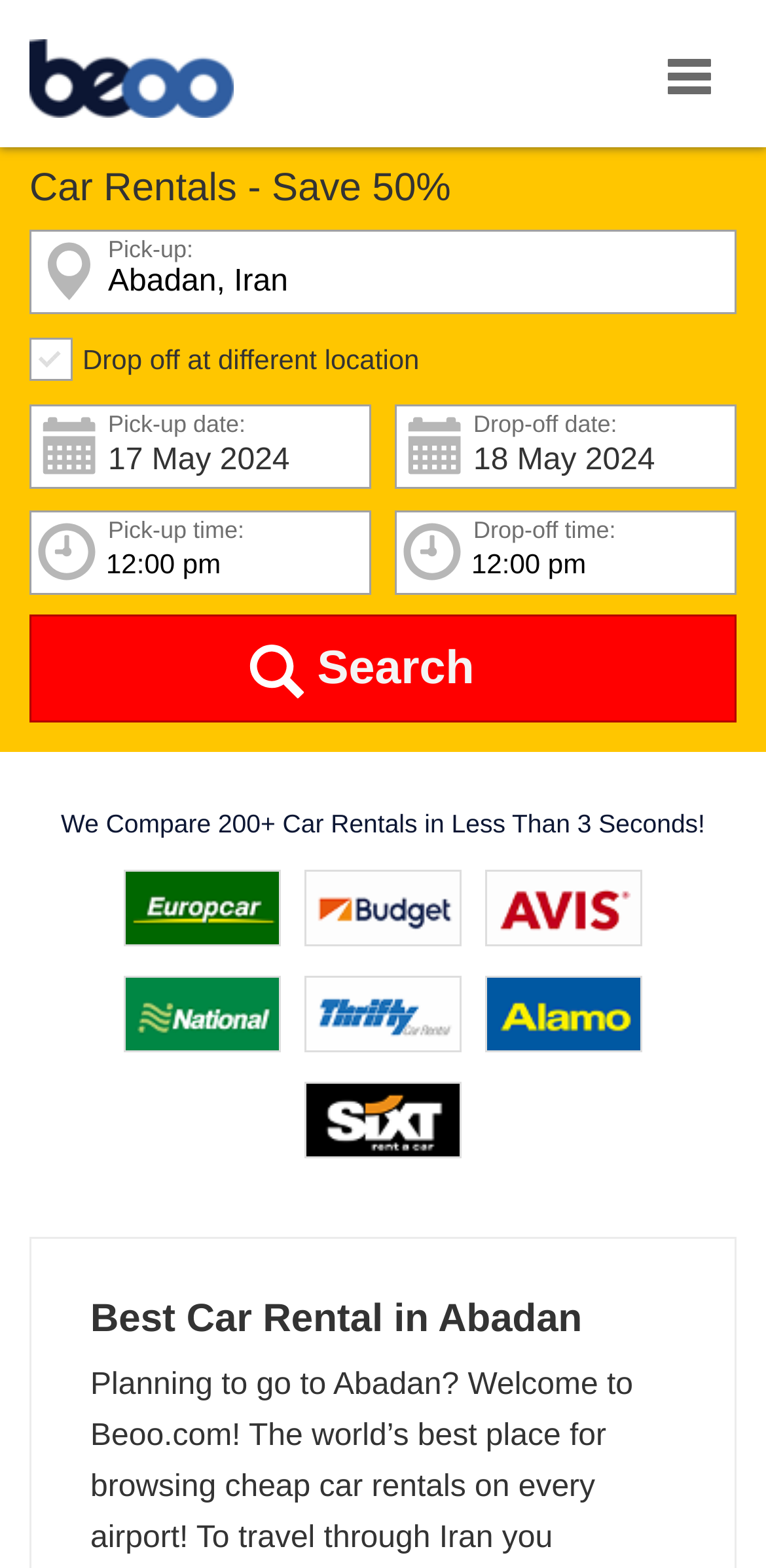Identify the main heading of the webpage and provide its text content.

Car Rentals - Save 50%